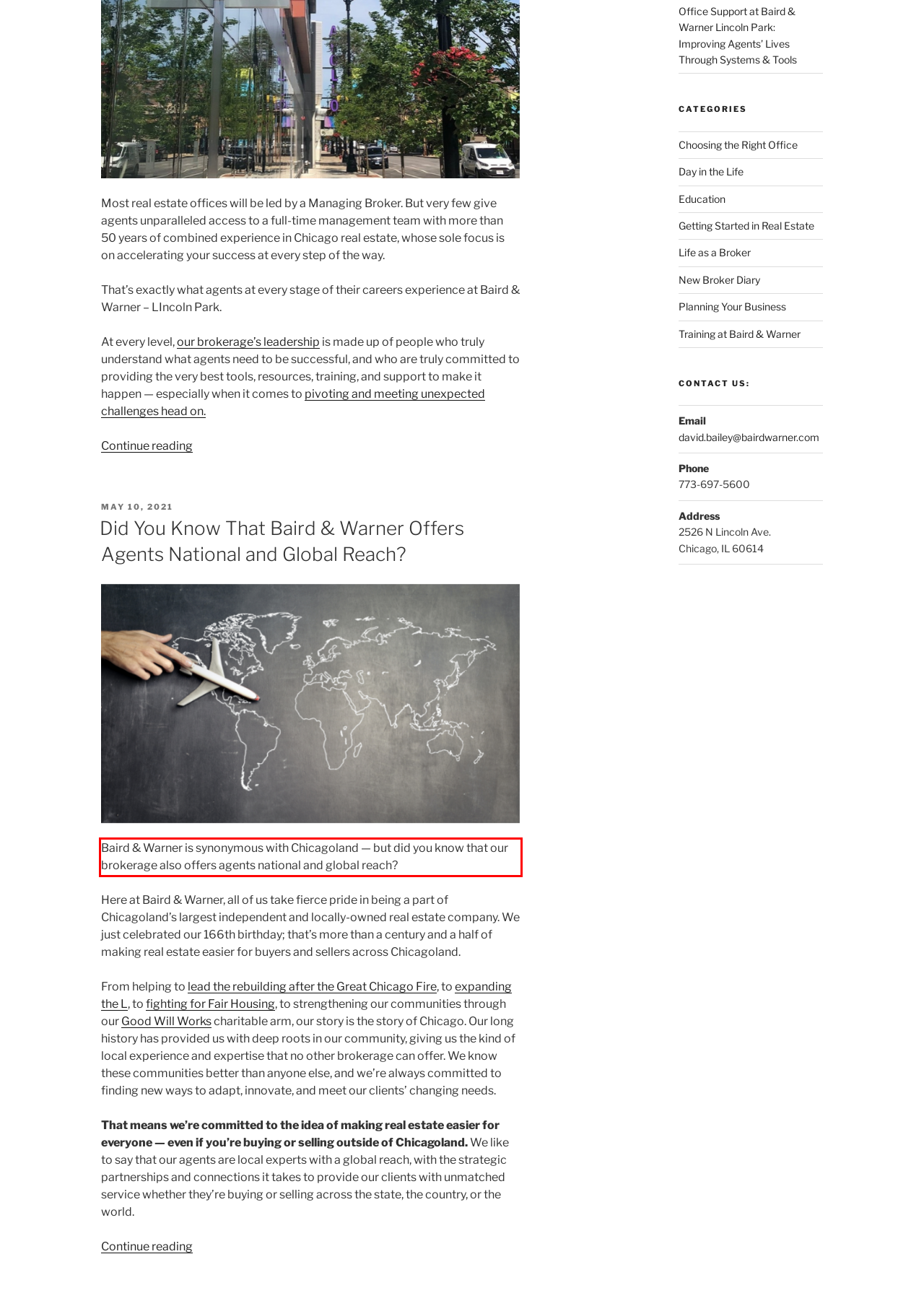Analyze the screenshot of the webpage and extract the text from the UI element that is inside the red bounding box.

Baird & Warner is synonymous with Chicagoland — but did you know that our brokerage also offers agents national and global reach?